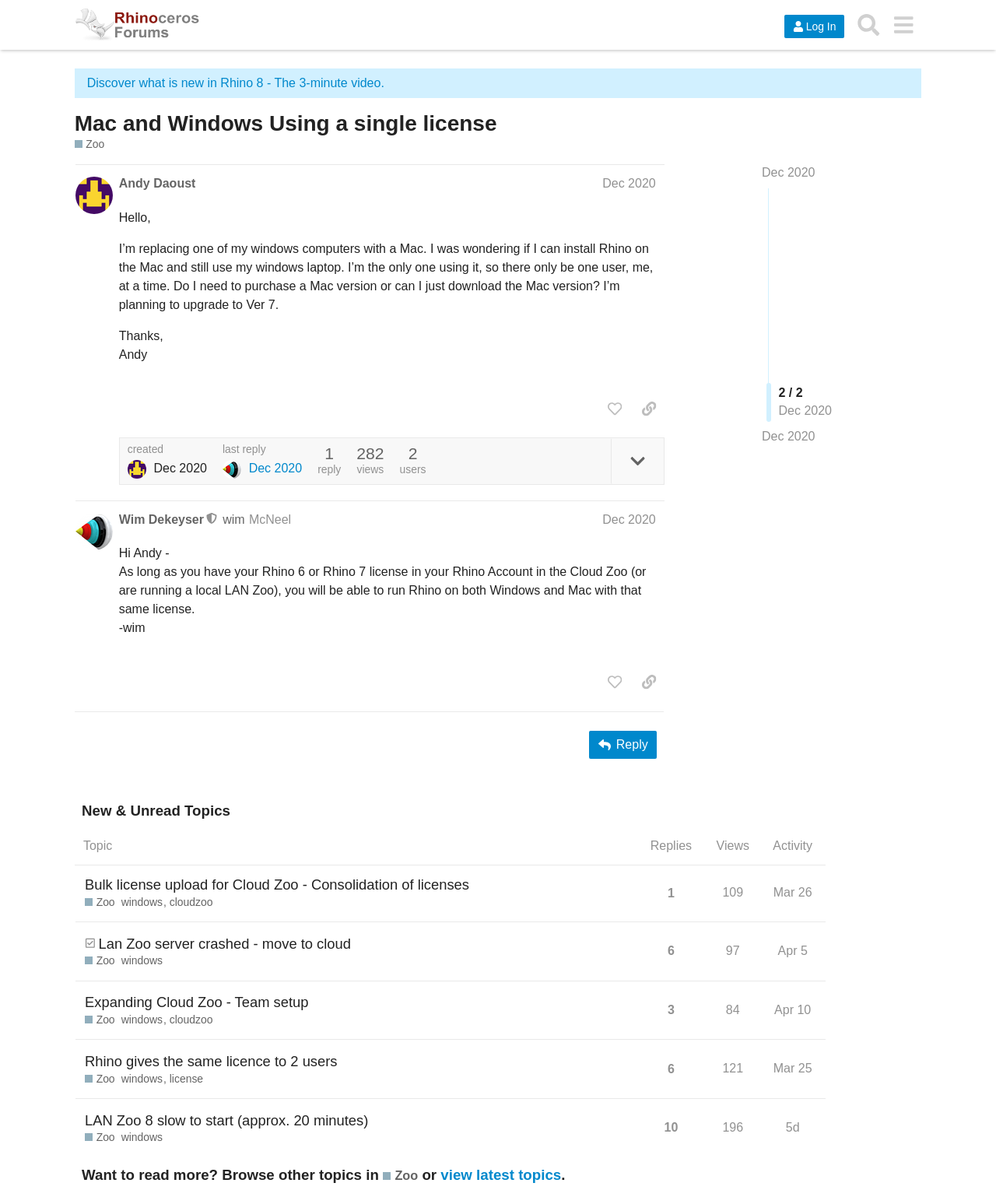Determine which piece of text is the heading of the webpage and provide it.

Mac and Windows Using a single license